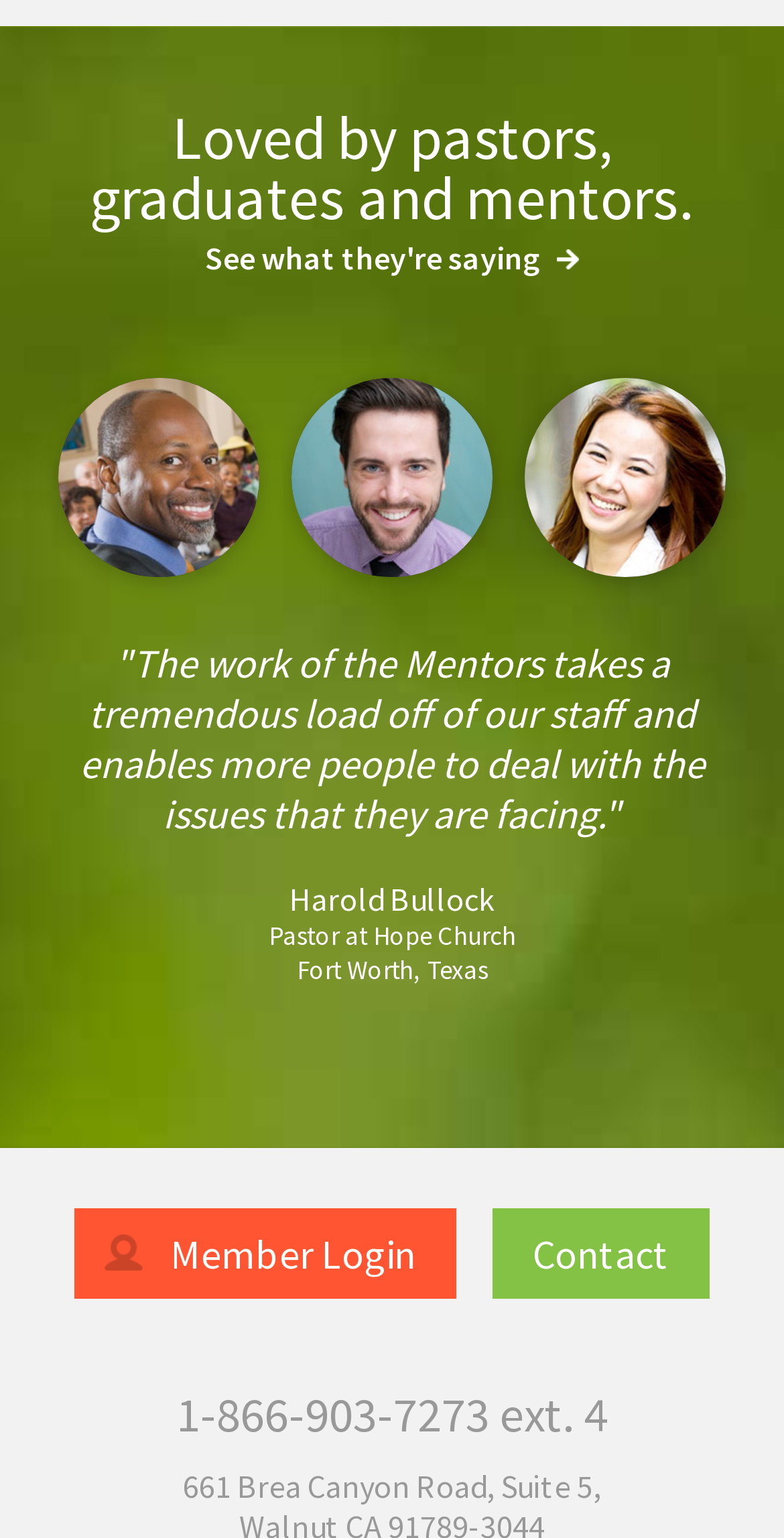Examine the screenshot and answer the question in as much detail as possible: What is the phone number to contact?

I found the phone number by looking at the bottom of the webpage, where the contact information is usually placed. The phone number is displayed as a static text element.